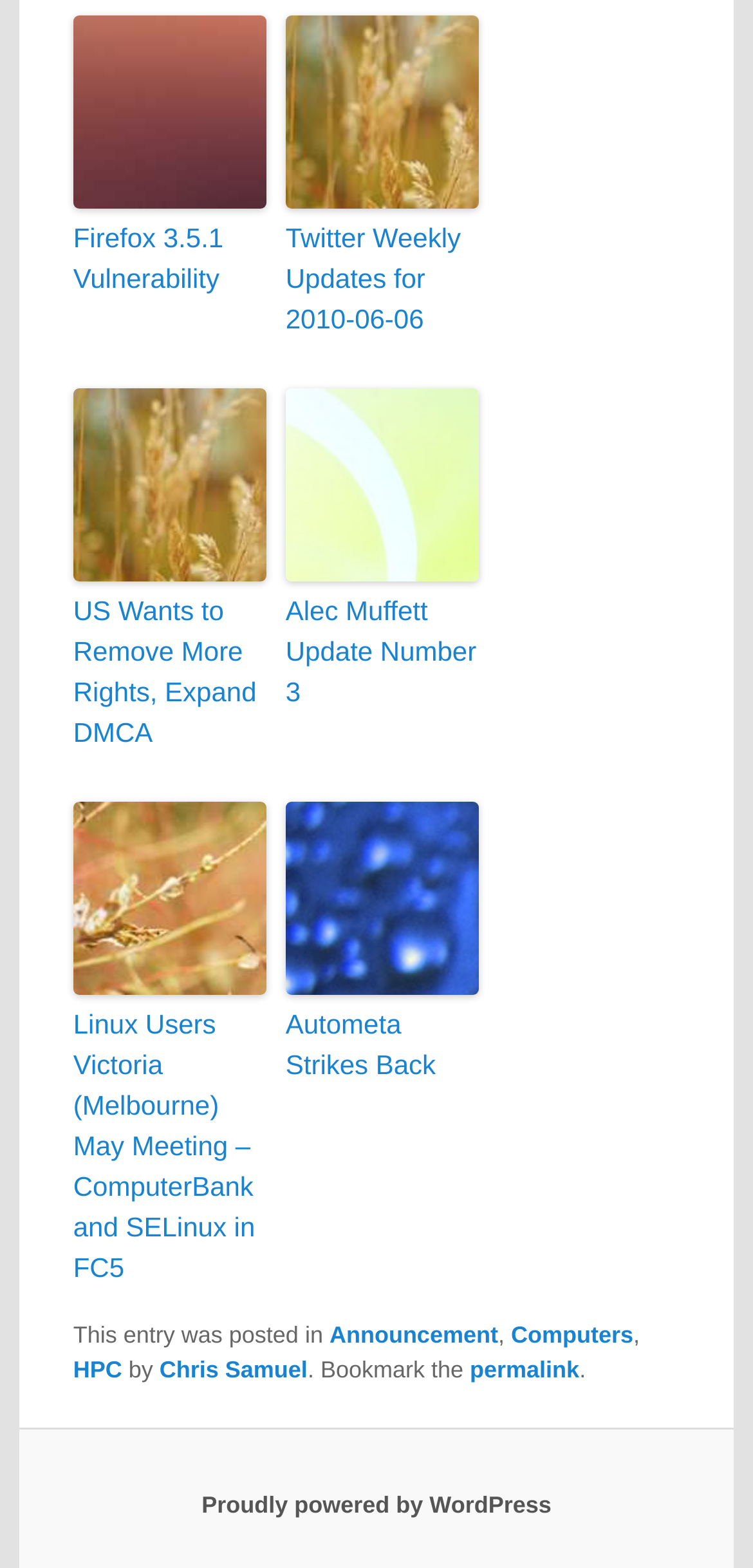Locate the bounding box of the UI element based on this description: "parent_node: Firefox 3.5.1 Vulnerability". Provide four float numbers between 0 and 1 as [left, top, right, bottom].

[0.097, 0.01, 0.354, 0.133]